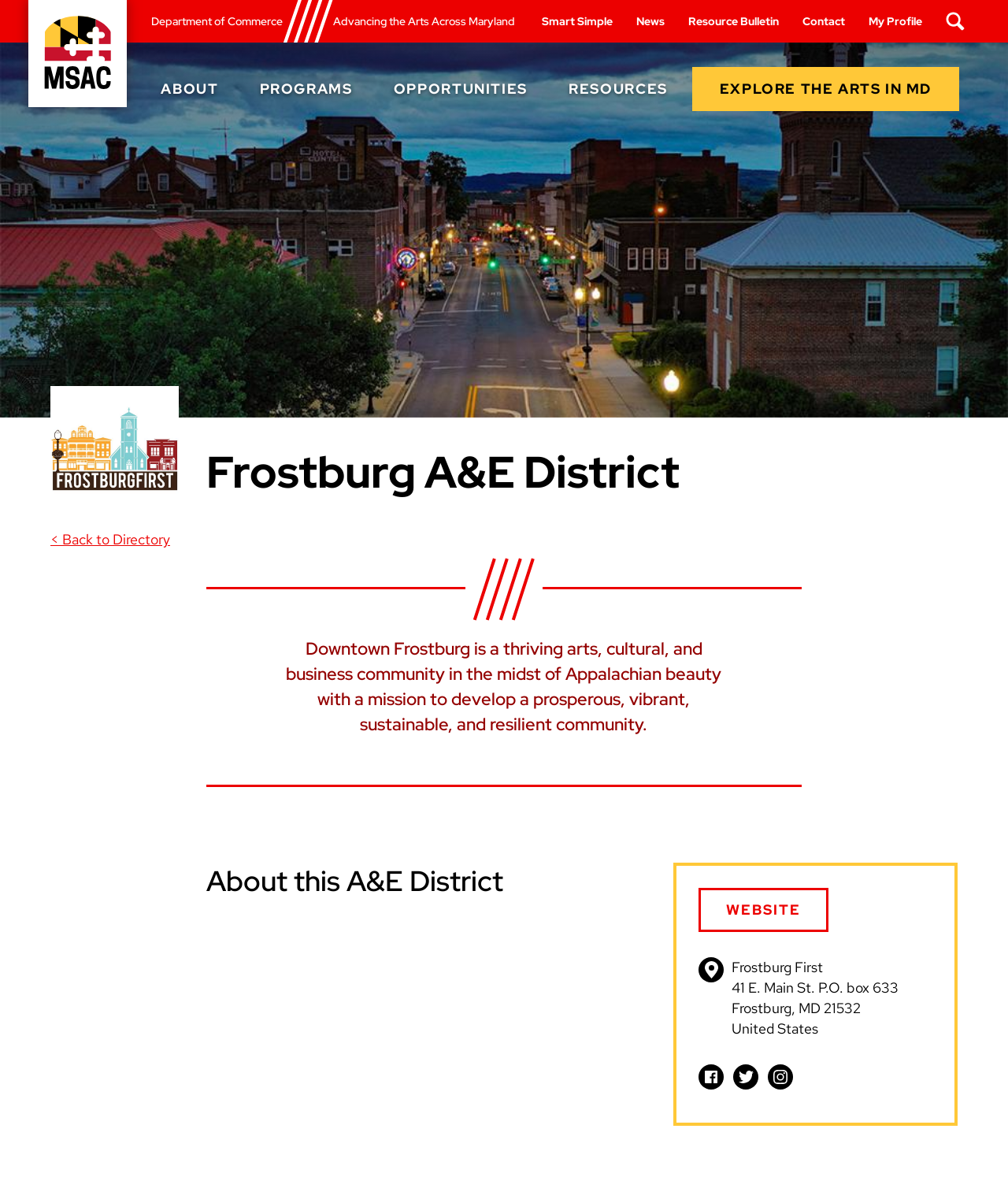Show me the bounding box coordinates of the clickable region to achieve the task as per the instruction: "Visit the Maryland State Arts Council website".

[0.028, 0.0, 0.126, 0.089]